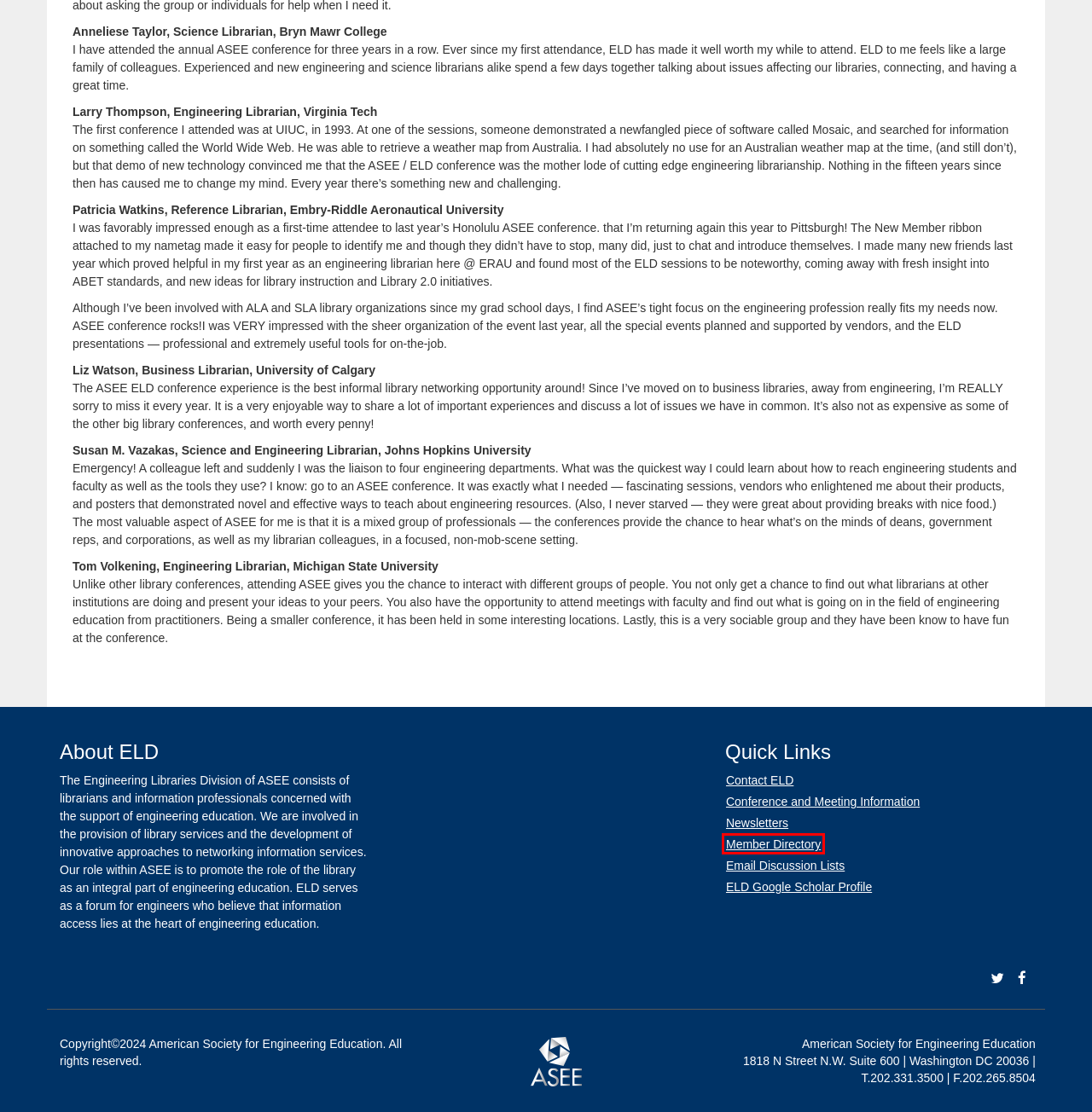Review the screenshot of a webpage that includes a red bounding box. Choose the most suitable webpage description that matches the new webpage after clicking the element within the red bounding box. Here are the candidates:
A. Email Discussion Lists – ASEE Engineering Libraries Division
B. Contact ELD – ASEE Engineering Libraries Division
C. Resources – ASEE Engineering Libraries Division
D. Member Directory – ASEE Engineering Libraries Division
E. Newsletters – ASEE Engineering Libraries Division
F. Conference and Meeting Information – ASEE Engineering Libraries Division
G. About Us – ASEE Engineering Libraries Division
H. ASEE Home

D